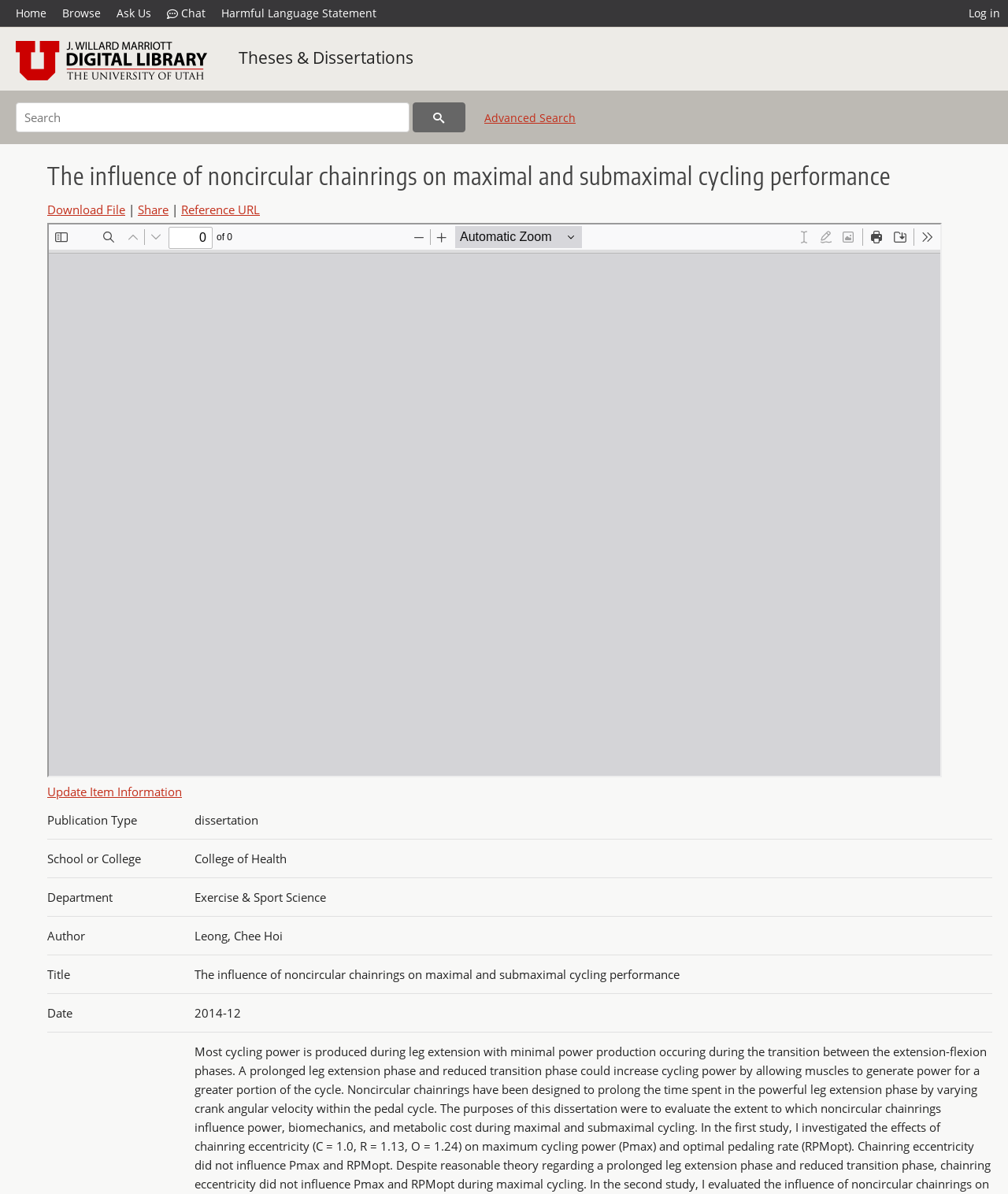What is the date of the research?
Based on the visual content, answer with a single word or a brief phrase.

2014-12